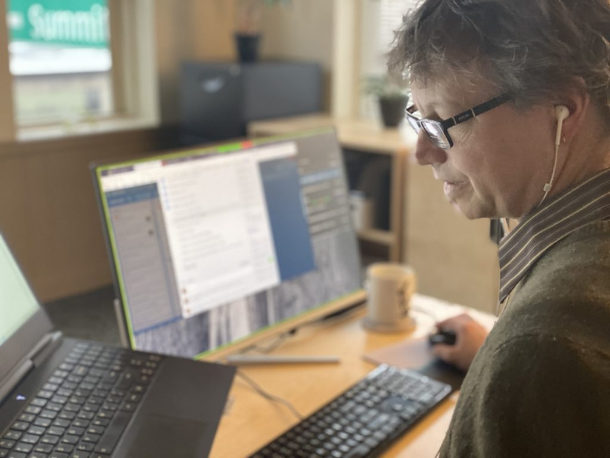What is the source of light in the image?
Please use the visual content to give a single word or phrase answer.

Natural light